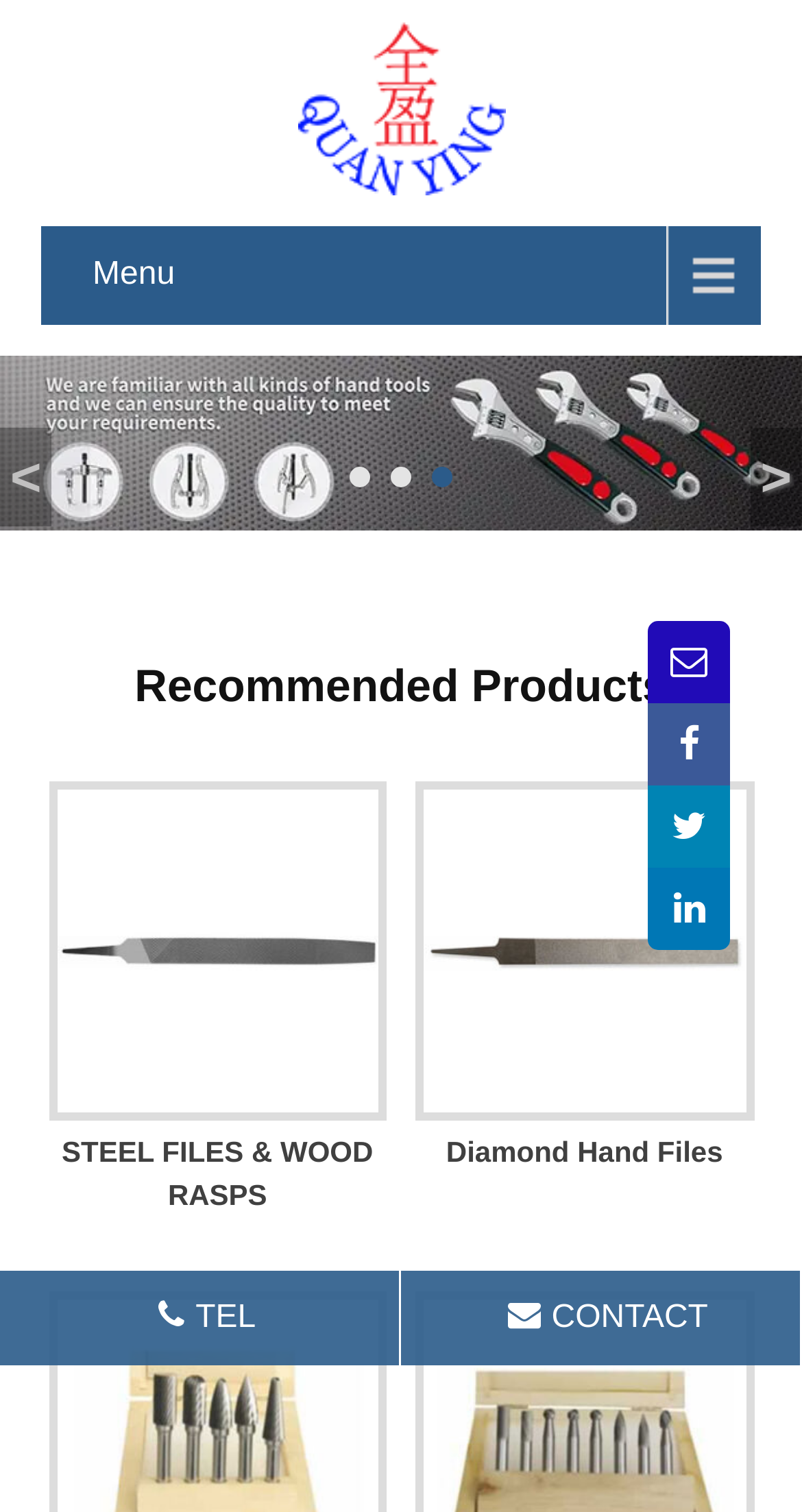Using details from the image, please answer the following question comprehensively:
What is the purpose of the '<' and '>' elements?

The '<' and '>' elements are likely used for navigation, as they are commonly used as previous and next buttons in web pages. Their positions, with y1 and y2 coordinates of 0.295 and 0.336, respectively, suggest that they are located near the middle of the page, which is a common location for navigation buttons.